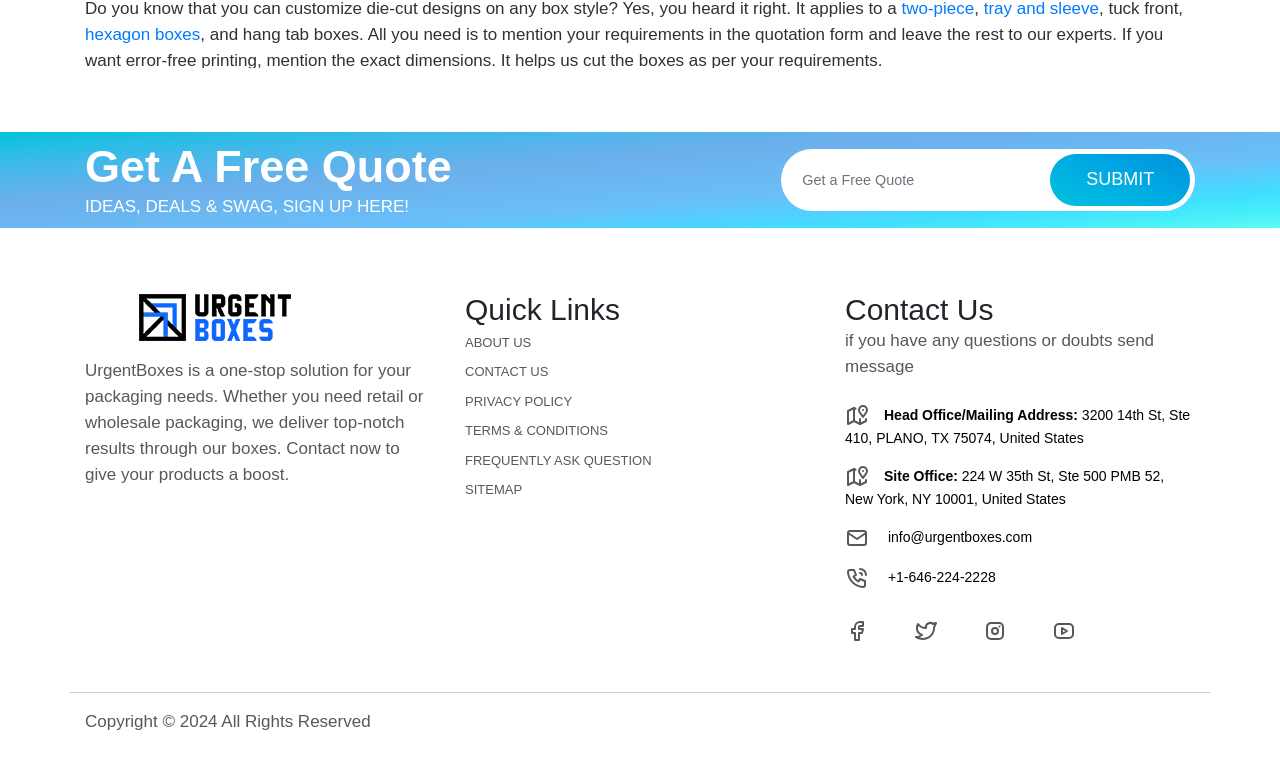Please identify the coordinates of the bounding box for the clickable region that will accomplish this instruction: "Submit the form".

[0.82, 0.198, 0.93, 0.266]